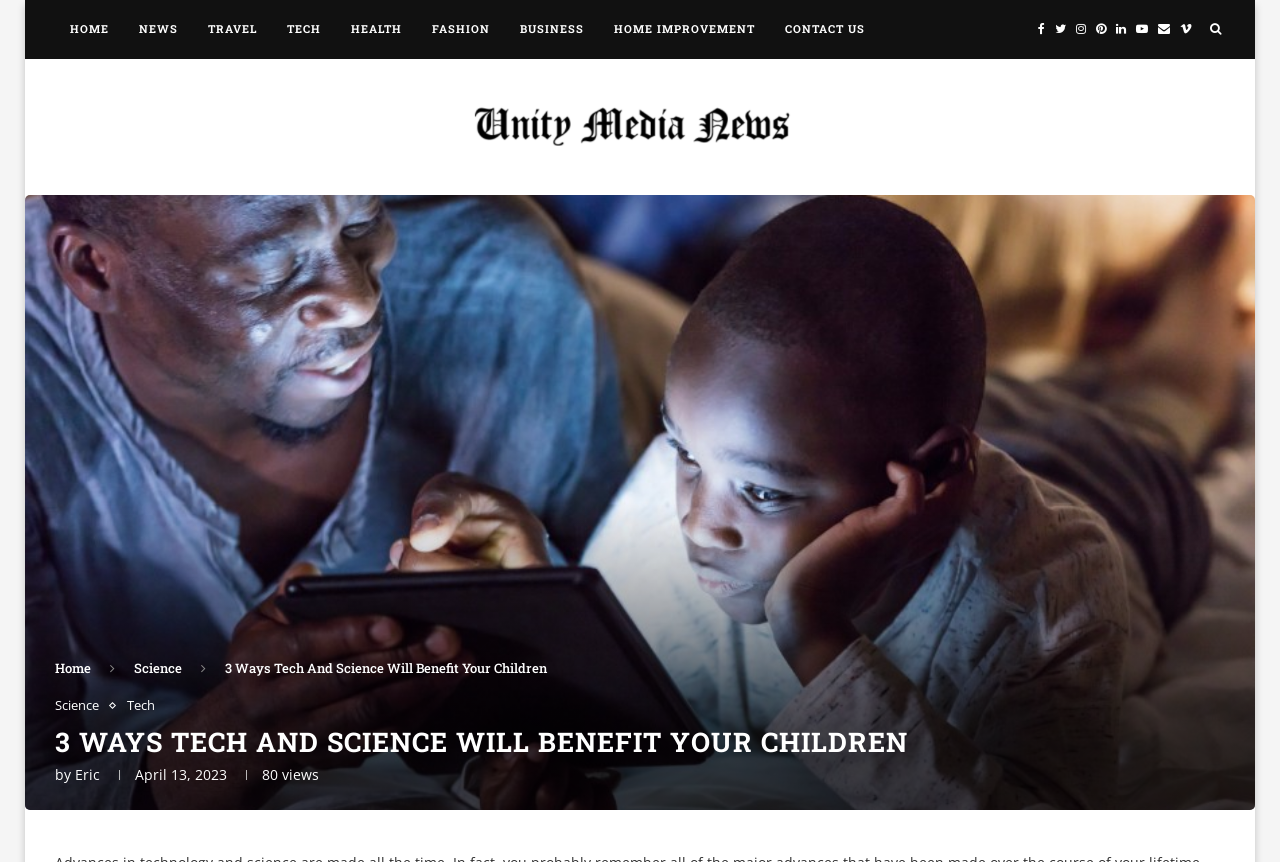Can you identify the bounding box coordinates of the clickable region needed to carry out this instruction: 'Click on the HOME link'? The coordinates should be four float numbers within the range of 0 to 1, stated as [left, top, right, bottom].

[0.043, 0.0, 0.097, 0.068]